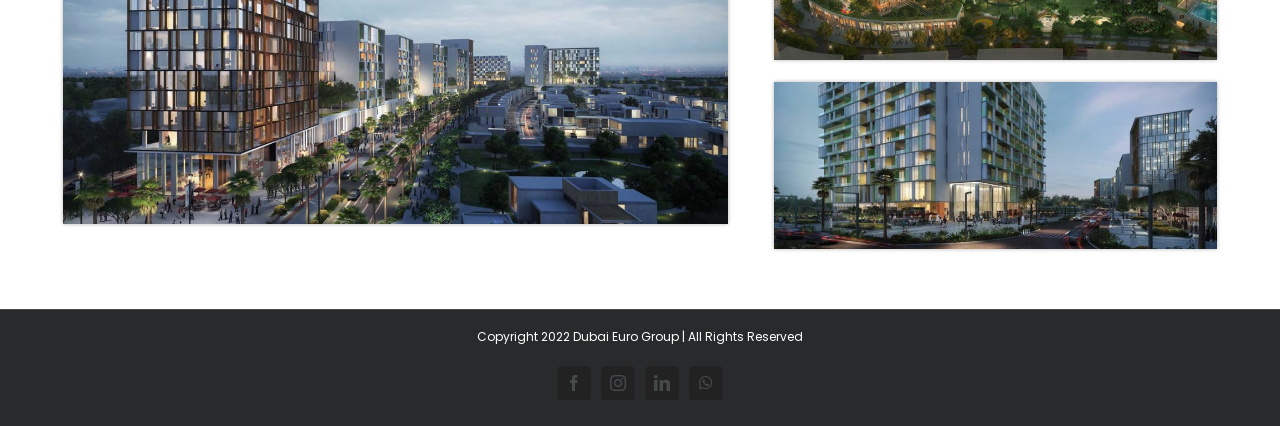Determine the bounding box coordinates (top-left x, top-left y, bottom-right x, bottom-right y) of the UI element described in the following text: LinkedIn

[0.504, 0.858, 0.53, 0.938]